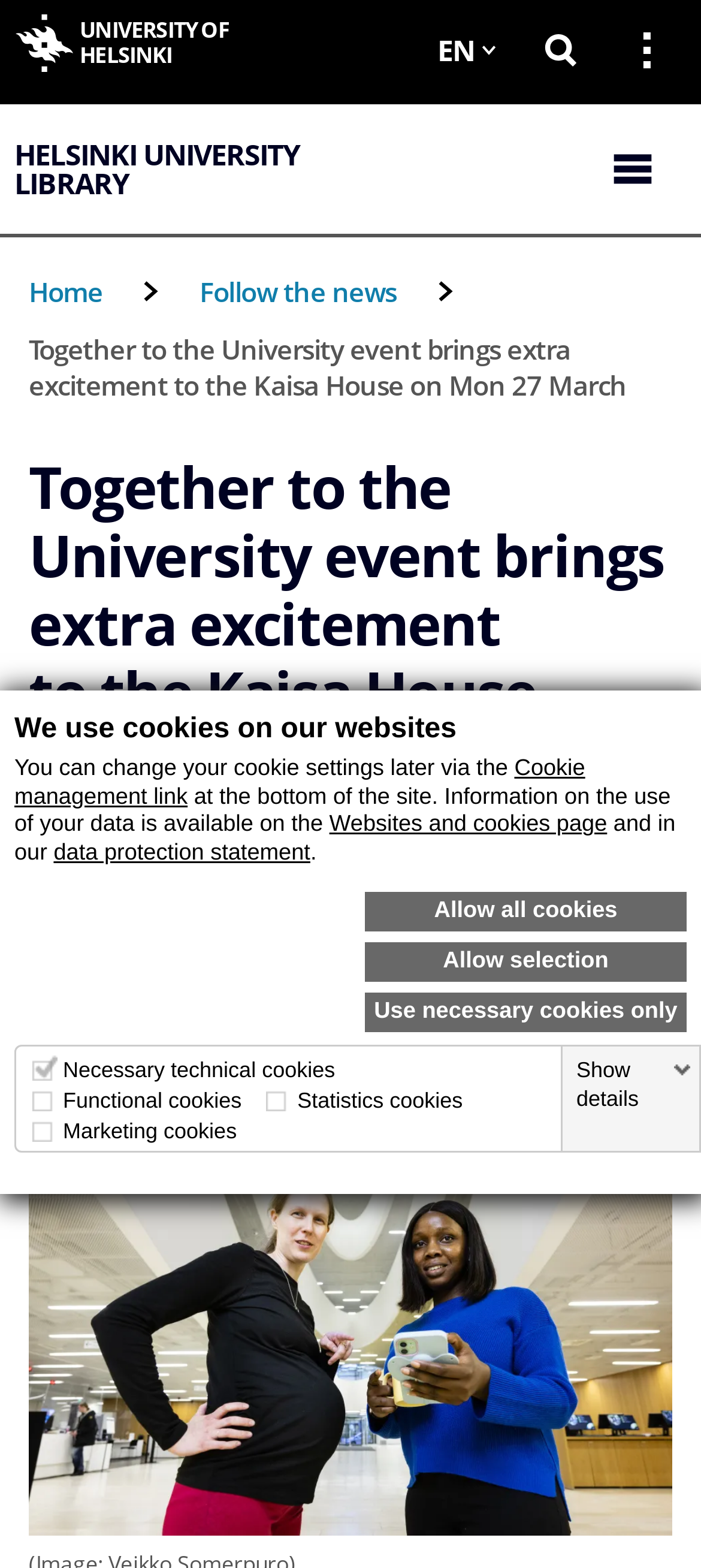Write an exhaustive caption that covers the webpage's main aspects.

The webpage is about the University of Helsinki's anniversary celebration, specifically the "Together to the University" event on March 27th. The event is being held at the Kaisa House, and university staff are invited to bring their loved ones. The webpage has a prominent heading announcing the event, accompanied by a descriptive paragraph outlining the details of the celebration, including the community program schedule.

At the top of the page, there is a navigation menu with links to the university's main page, Helsinki University Library, and a breadcrumb trail showing the current page's location within the website. Below the navigation menu, there is a prominent image of two women in the Kaisa House atrium.

On the right side of the page, there are several buttons and links, including a language menu, a search form, and a university main menu. There is also a "Skip to main content" link at the very top of the page.

In the middle of the page, there is a dialog box with a heading "We use cookies on our websites" and a description of the university's cookie policy. The dialog box contains links to manage cookie settings, a data protection statement, and a table with checkboxes to select which types of cookies to allow.

Overall, the webpage is focused on promoting the "Together to the University" event and providing information about the celebration, while also including essential navigation and cookie policy information.